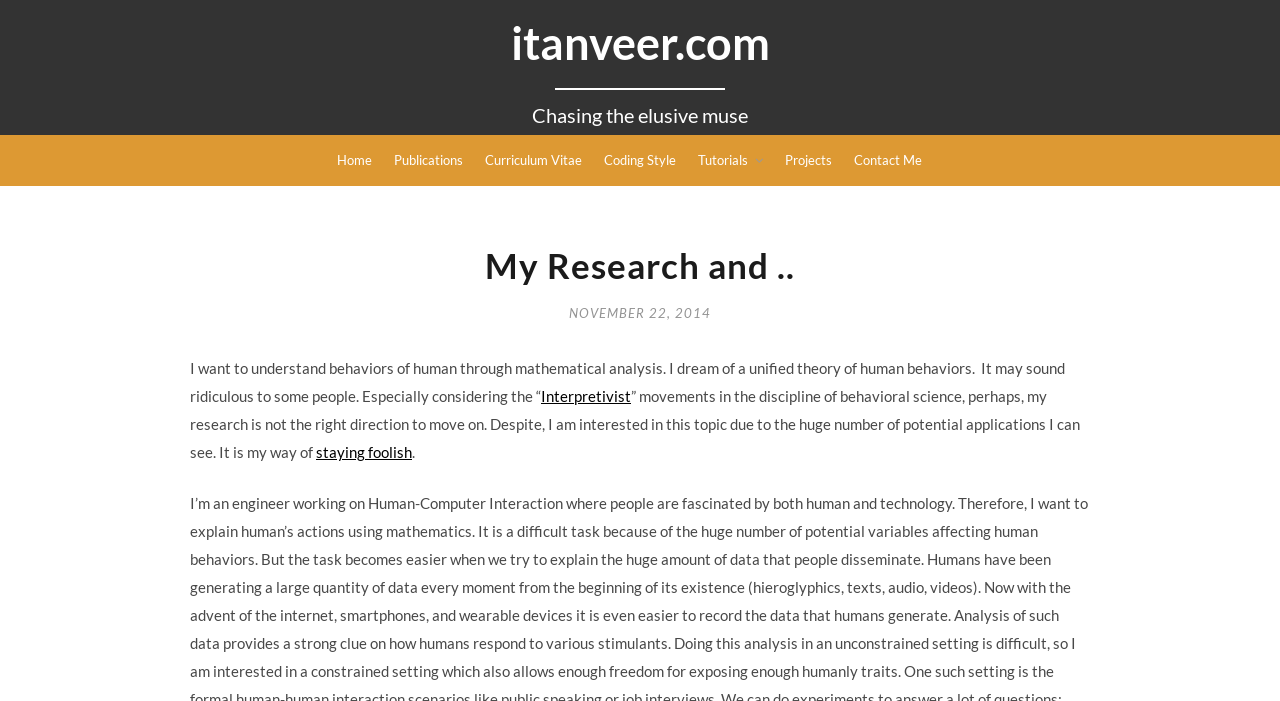Determine the bounding box coordinates of the element that should be clicked to execute the following command: "go to home page".

[0.263, 0.193, 0.29, 0.264]